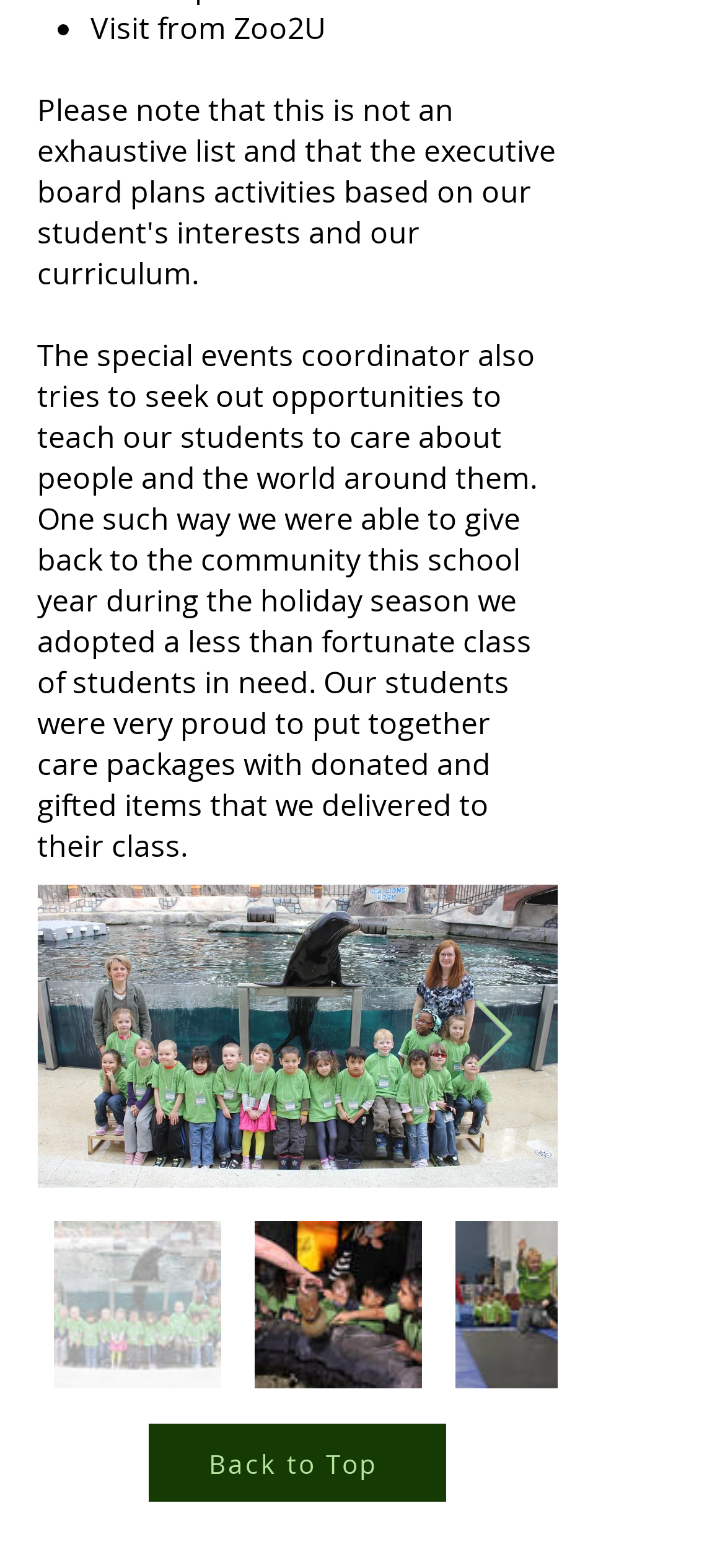Locate the bounding box coordinates of the UI element described by: "parent_node: Achieve Your Goals". The bounding box coordinates should consist of four float numbers between 0 and 1, i.e., [left, top, right, bottom].

None